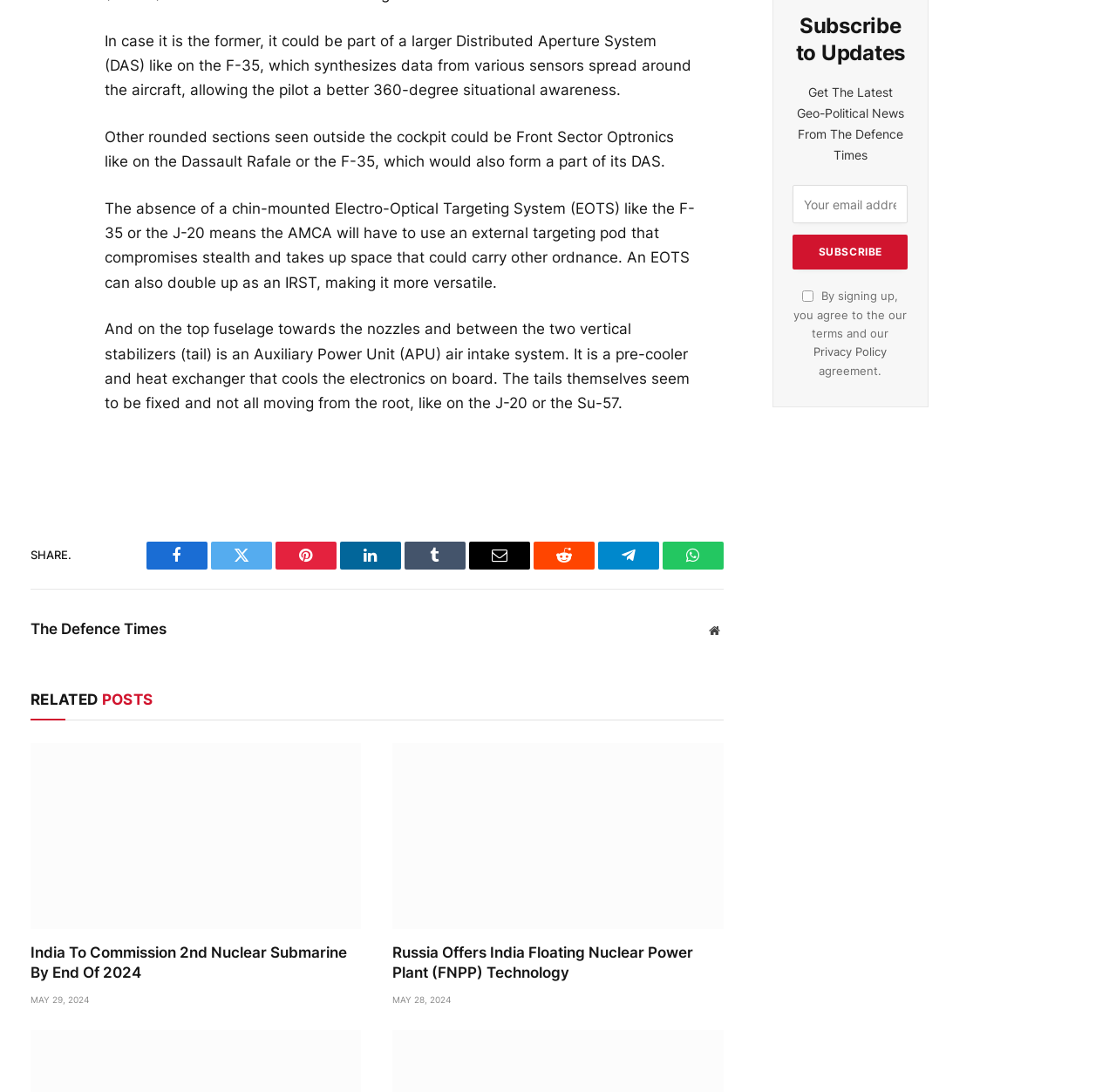Using the provided description Privacy Policy, find the bounding box coordinates for the UI element. Provide the coordinates in (top-left x, top-left y, bottom-right x, bottom-right y) format, ensuring all values are between 0 and 1.

[0.729, 0.54, 0.795, 0.552]